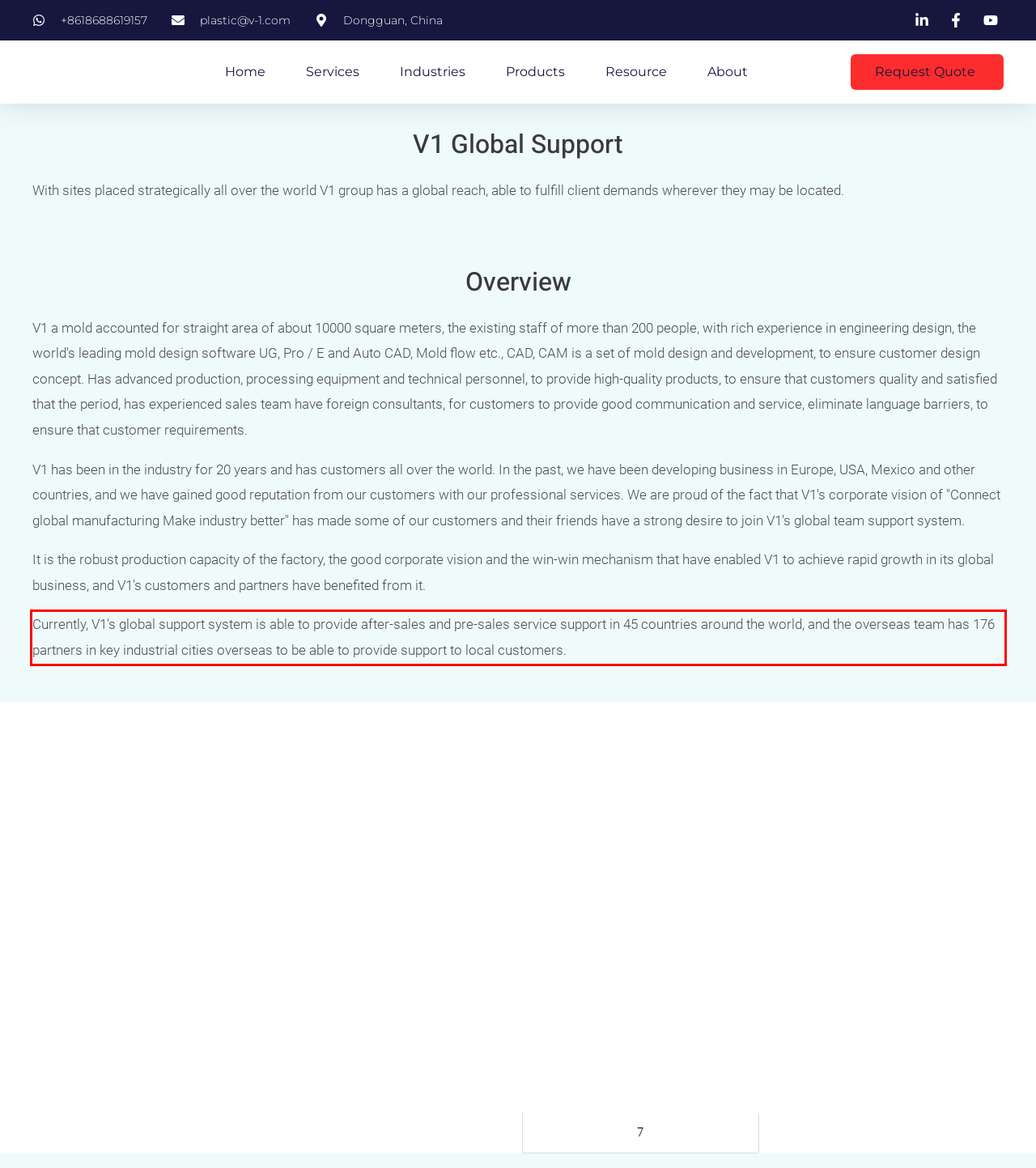Observe the screenshot of the webpage that includes a red rectangle bounding box. Conduct OCR on the content inside this red bounding box and generate the text.

Currently, V1's global support system is able to provide after-sales and pre-sales service support in 45 countries around the world, and the overseas team has 176 partners in key industrial cities overseas to be able to provide support to local customers.